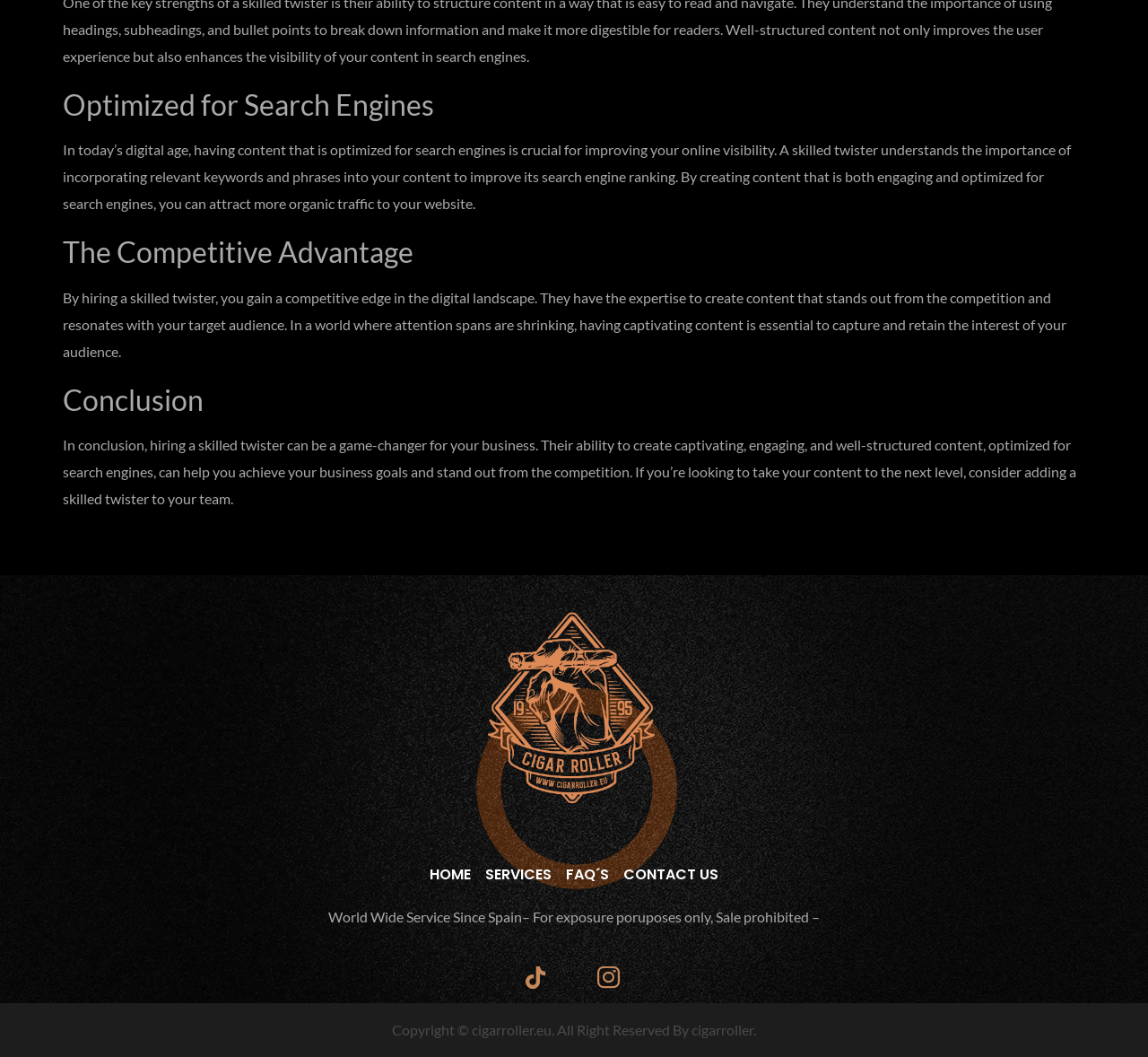What is the location of the 'HOME' button?
Provide an in-depth answer to the question, covering all aspects.

Based on the bounding box coordinates, the 'HOME' button is located at [0.374, 0.817, 0.41, 0.837], which corresponds to the top-right corner of the webpage.